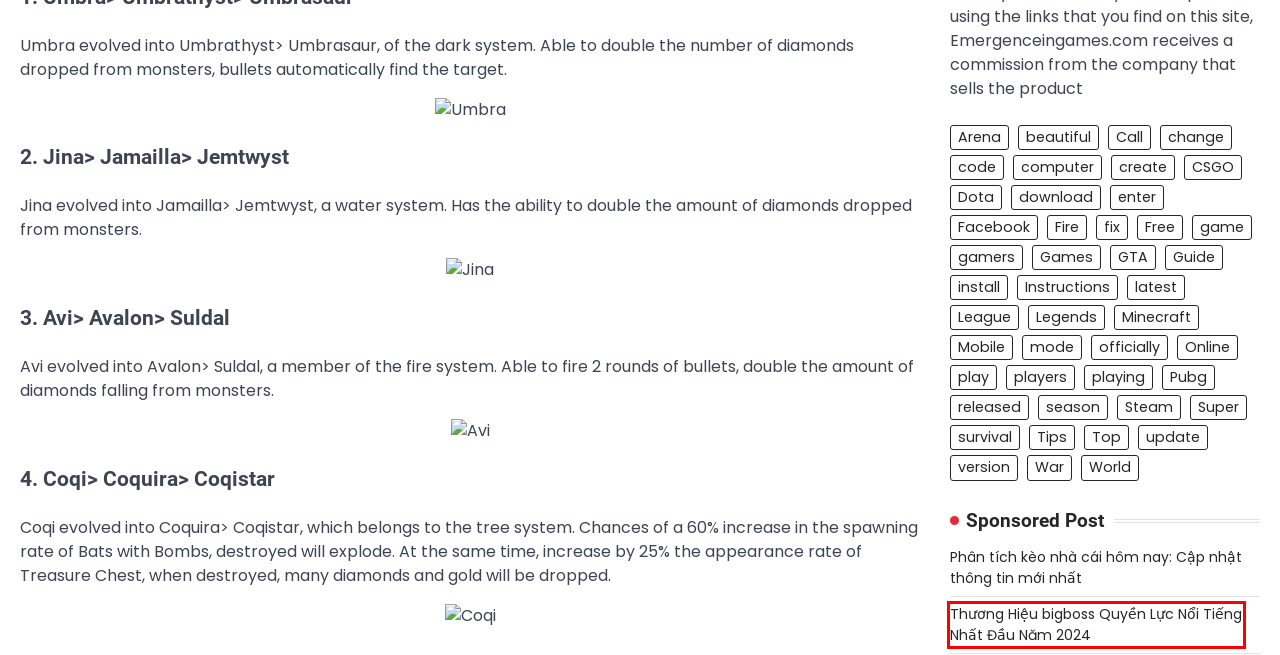You are presented with a screenshot of a webpage containing a red bounding box around an element. Determine which webpage description best describes the new webpage after clicking on the highlighted element. Here are the candidates:
A. GTA Archives - Emergence in Games
B. Guide Archives - Emergence in Games
C. Thương Hiệu bigboss Quyền Lực Nổi Tiếng Nhất Đầu Năm 2024
D. Legends Archives - Emergence in Games
E. Steam Archives - Emergence in Games
F. officially Archives - Emergence in Games
G. Instructions Archives - Emergence in Games
H. players Archives - Emergence in Games

C